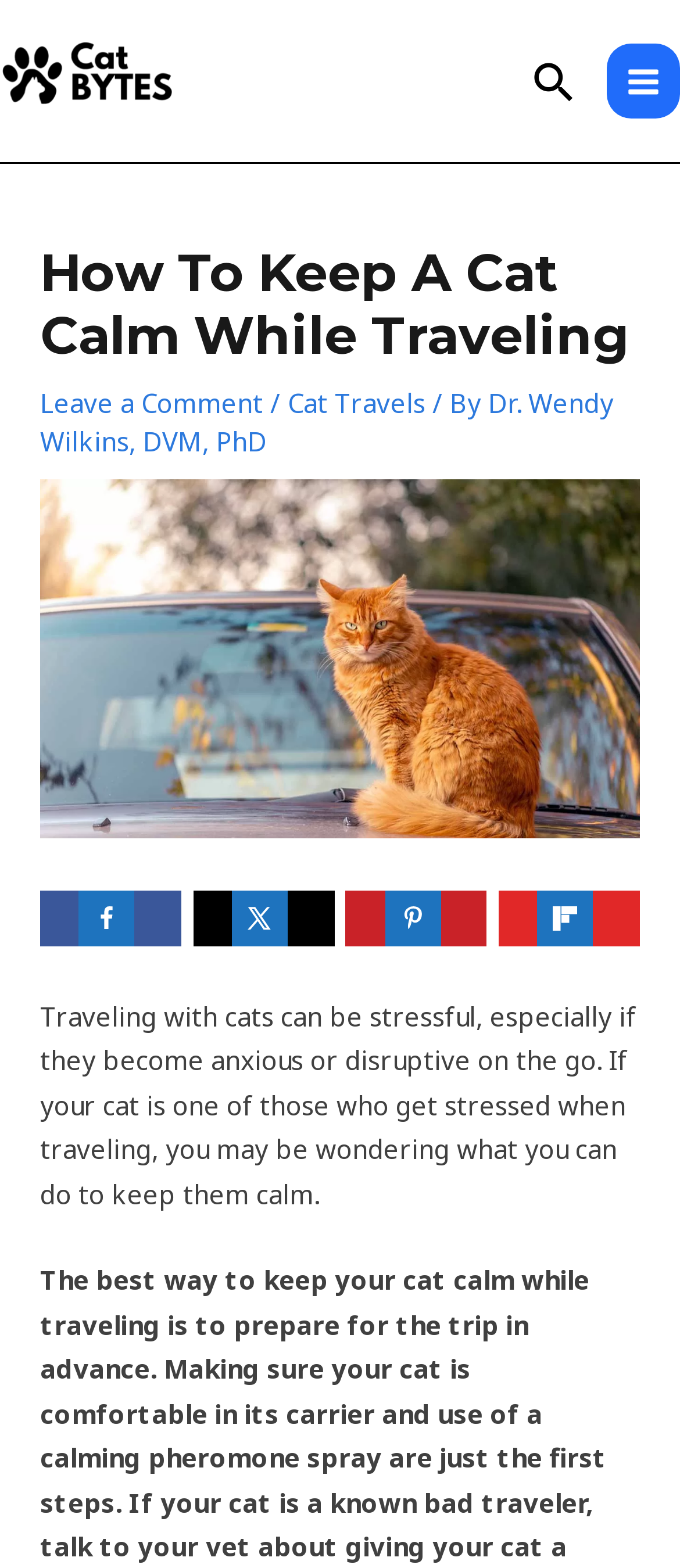Answer this question in one word or a short phrase: What is the name of the website?

Cat Bytes